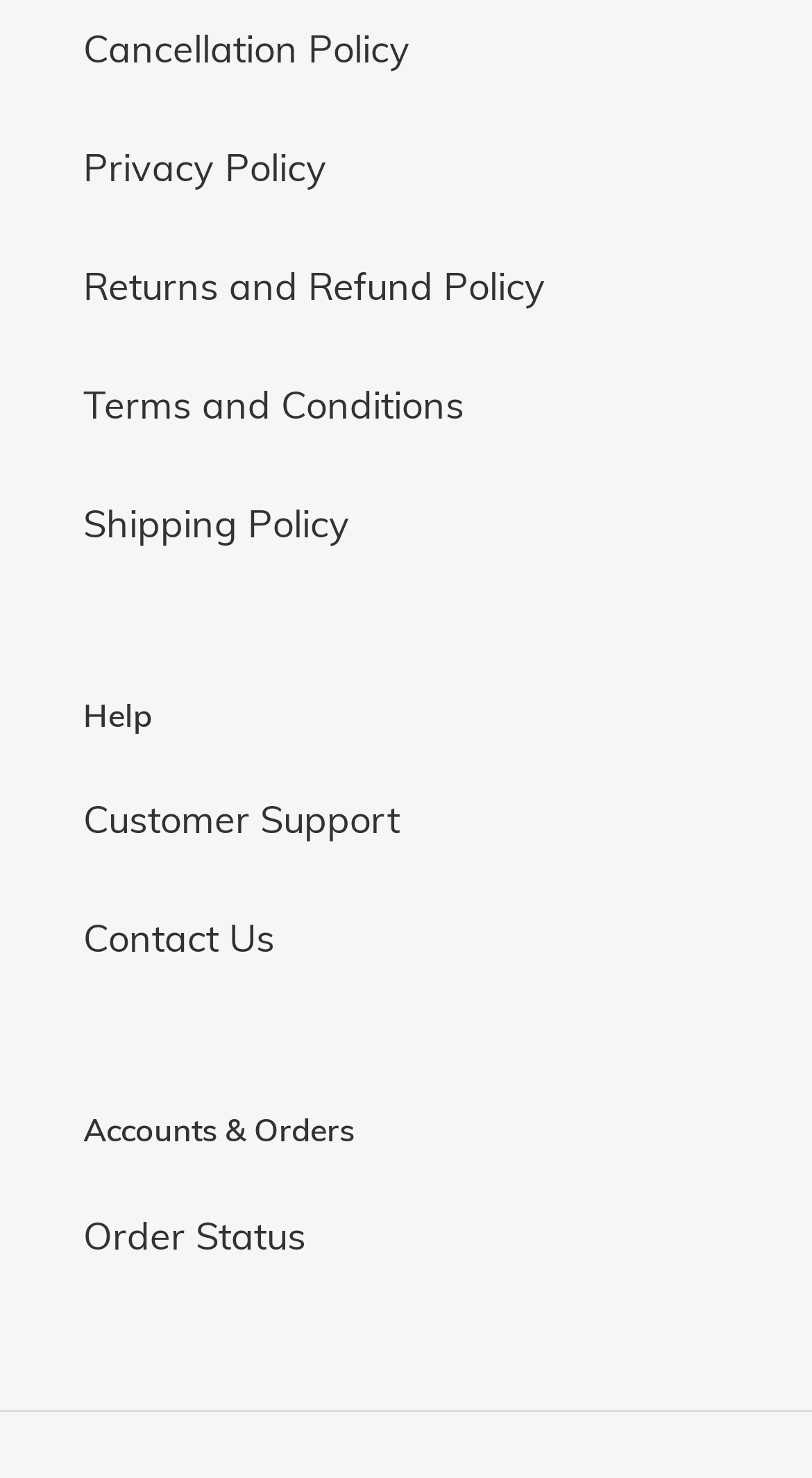From the screenshot, find the bounding box of the UI element matching this description: "Privacy Policy". Supply the bounding box coordinates in the form [left, top, right, bottom], each a float between 0 and 1.

[0.103, 0.097, 0.403, 0.129]